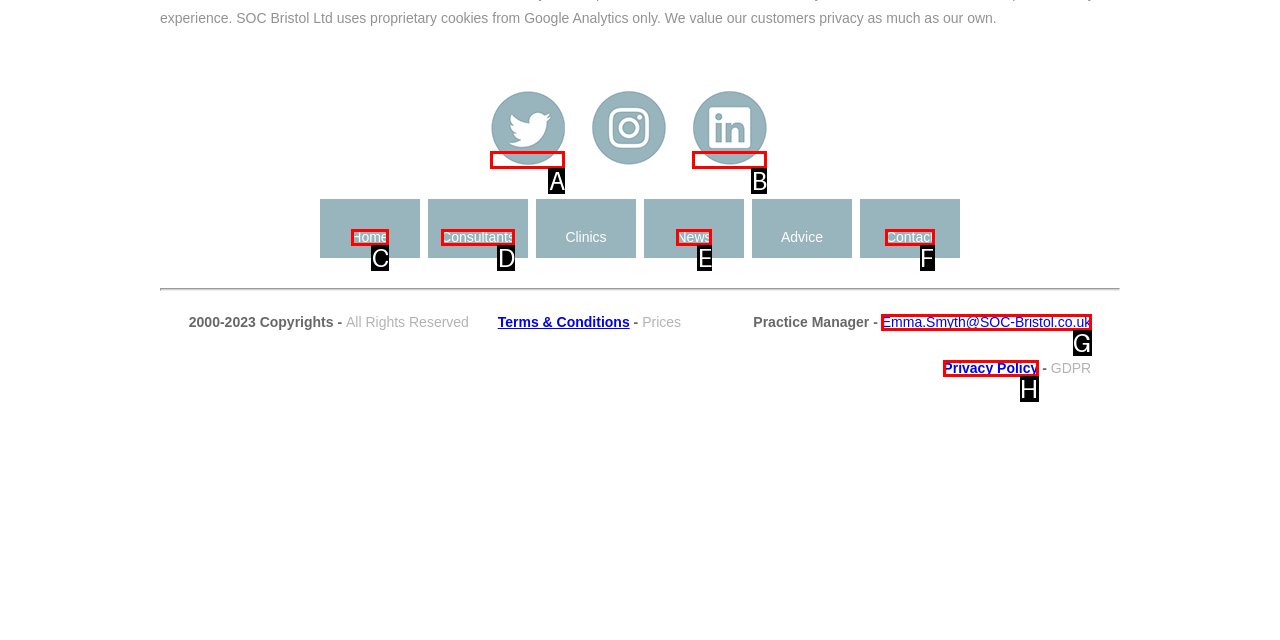Tell me which one HTML element best matches the description: Privacy Policy Answer with the option's letter from the given choices directly.

H